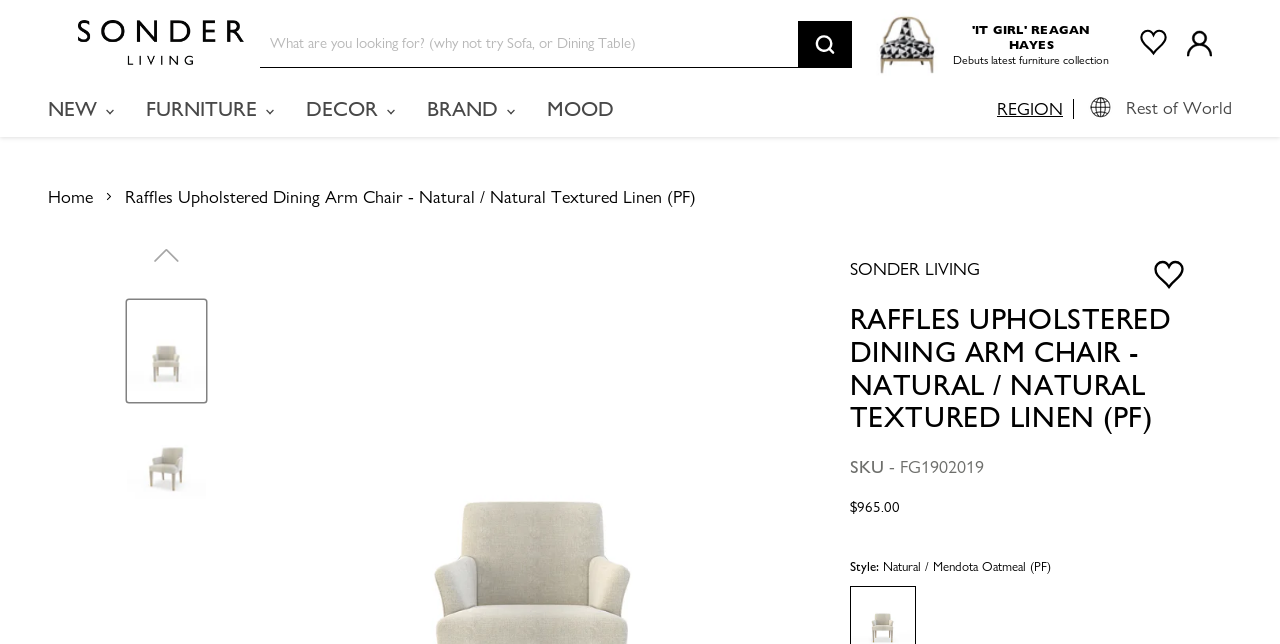Identify the bounding box coordinates for the region to click in order to carry out this instruction: "Select region". Provide the coordinates using four float numbers between 0 and 1, formatted as [left, top, right, bottom].

[0.771, 0.153, 0.839, 0.184]